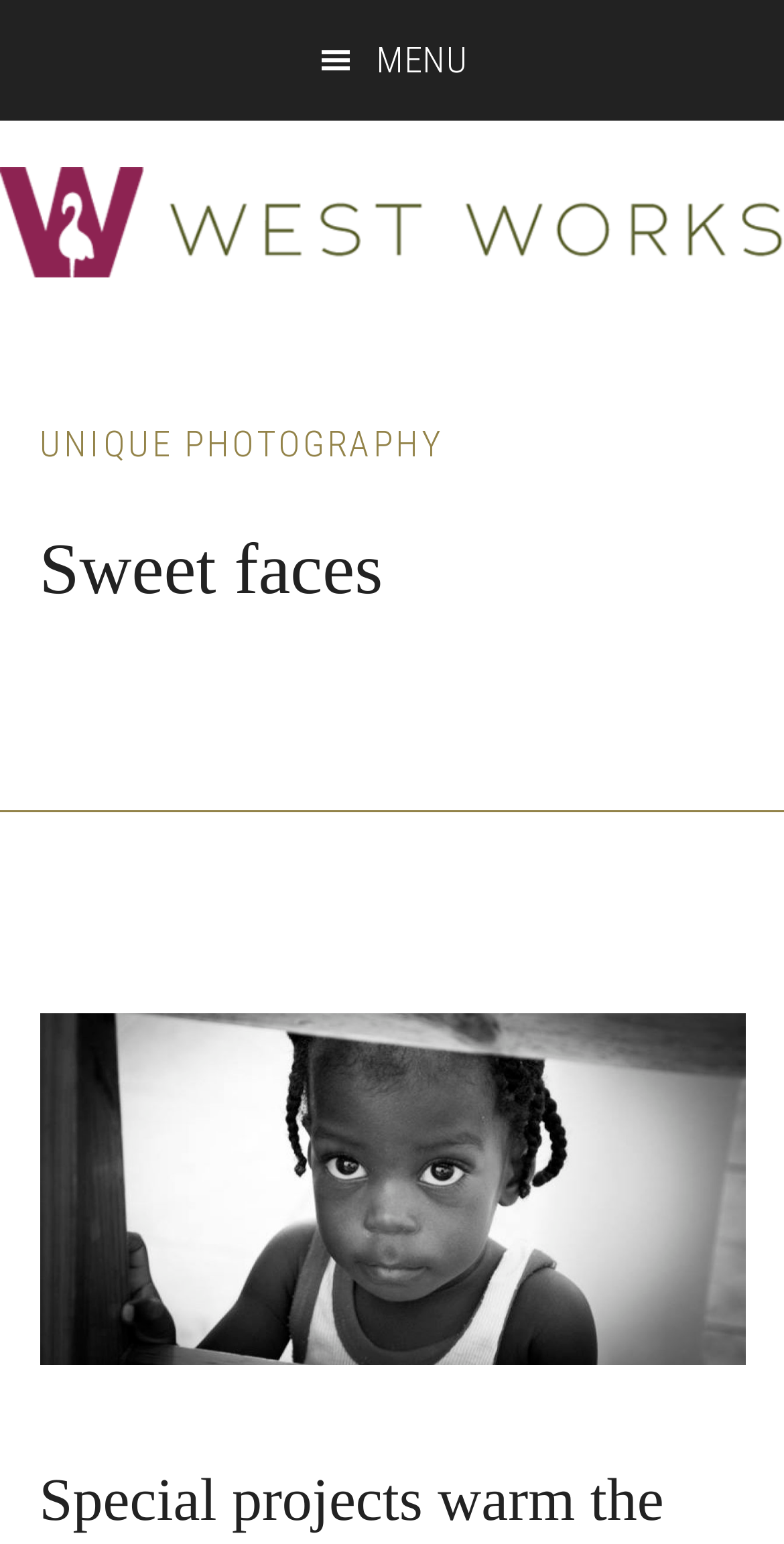Please reply to the following question using a single word or phrase: 
What is the text on the top-left button?

MENU